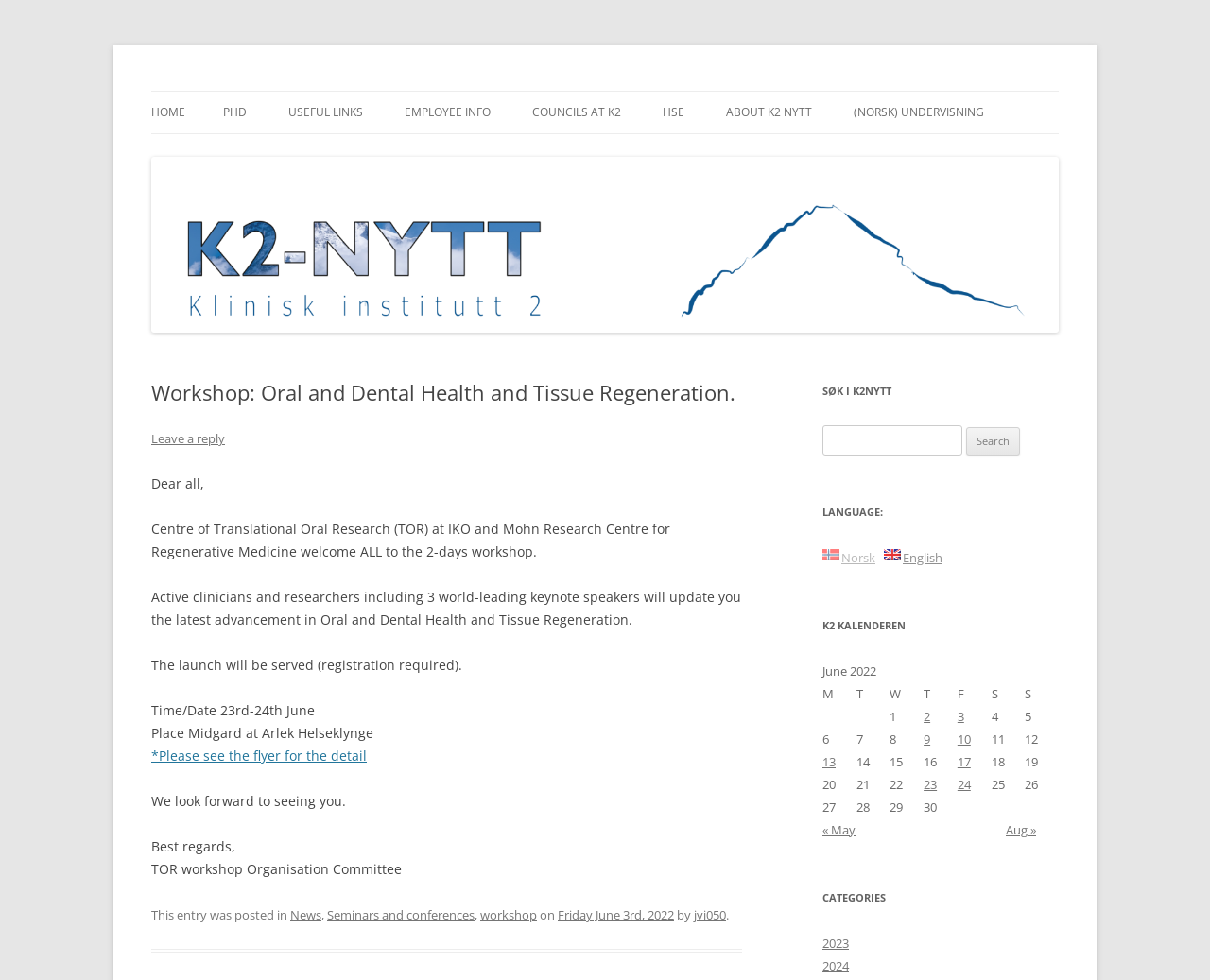Identify the bounding box coordinates necessary to click and complete the given instruction: "Switch to English language".

[0.73, 0.56, 0.779, 0.578]